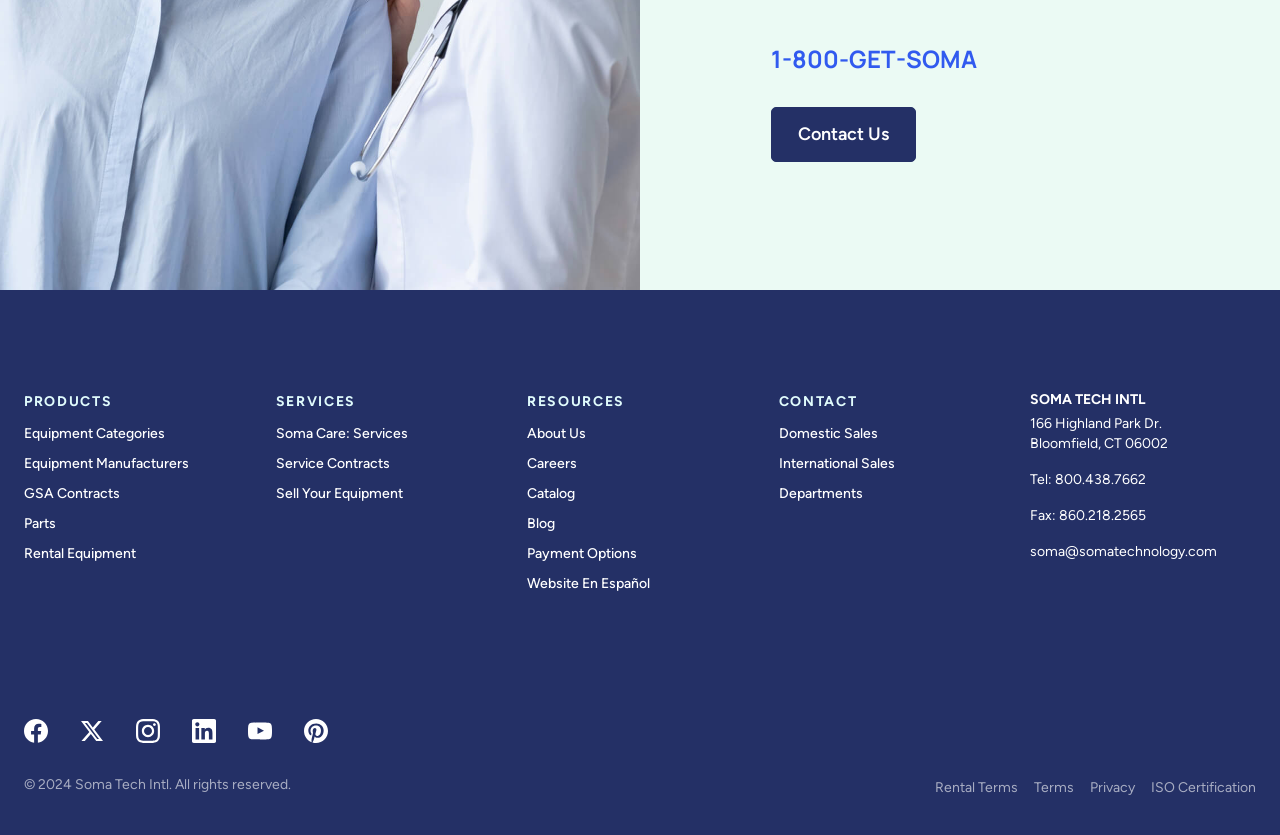How many social media links are present at the bottom of the webpage?
Please respond to the question with a detailed and thorough explanation.

At the bottom of the webpage, there are five social media links, each represented by an image element, which can be identified by their bounding box coordinates.